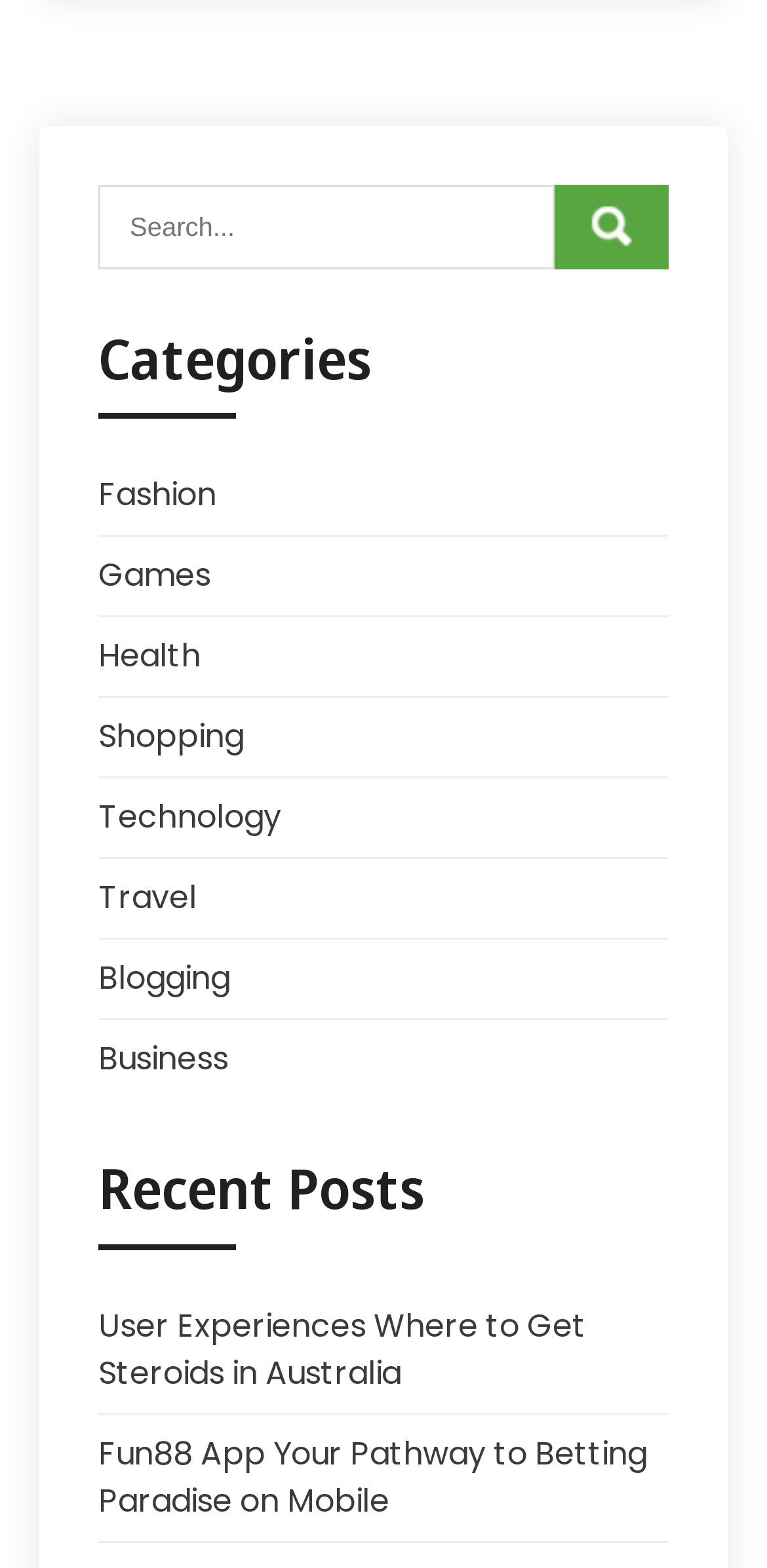Please give the bounding box coordinates of the area that should be clicked to fulfill the following instruction: "search for something". The coordinates should be in the format of four float numbers from 0 to 1, i.e., [left, top, right, bottom].

[0.128, 0.117, 0.723, 0.171]